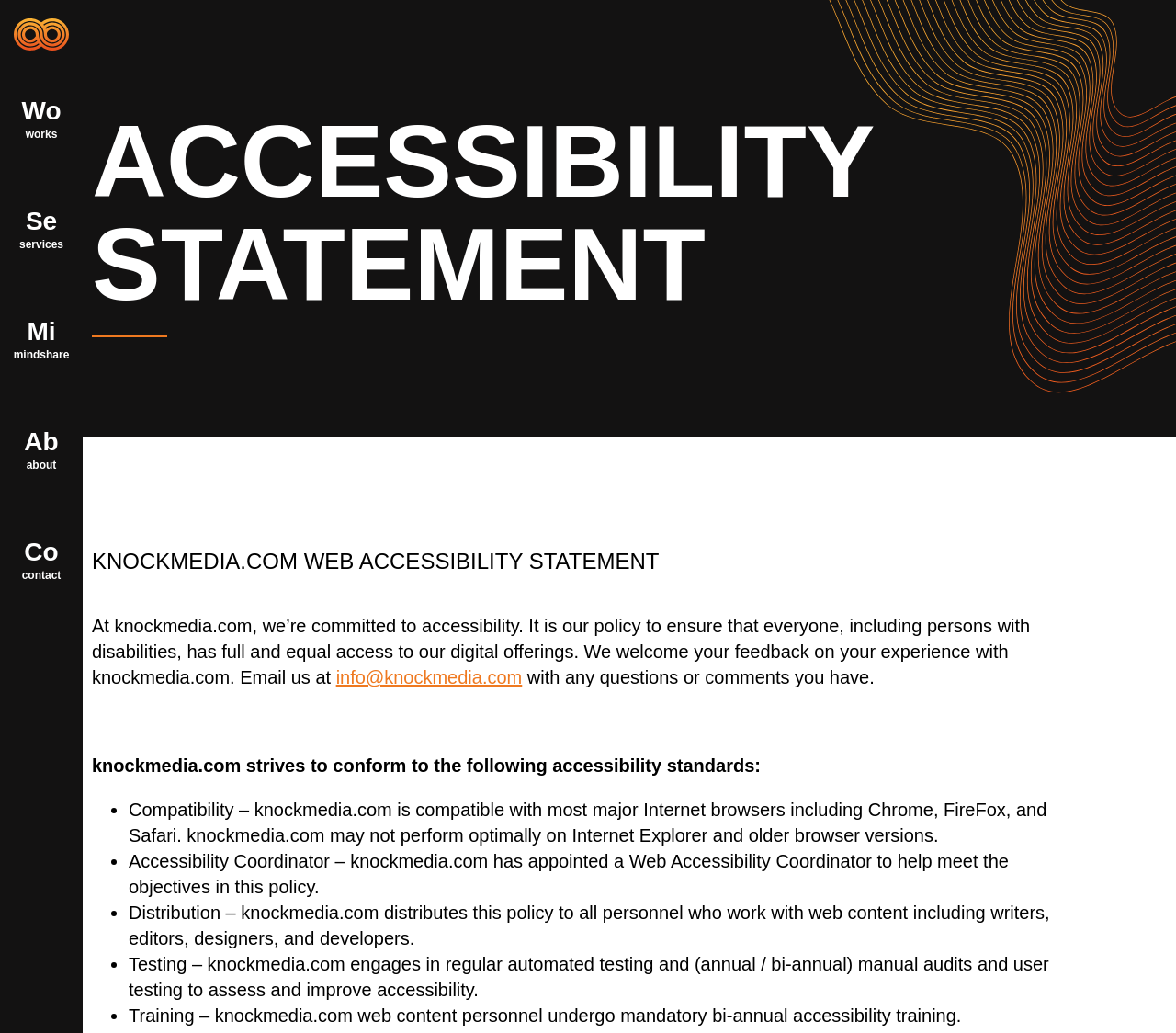Based on what you see in the screenshot, provide a thorough answer to this question: How often do knockmedia.com web content personnel undergo accessibility training?

The webpage mentions that knockmedia.com web content personnel undergo mandatory bi-annual accessibility training, as stated in the list of accessibility policies.